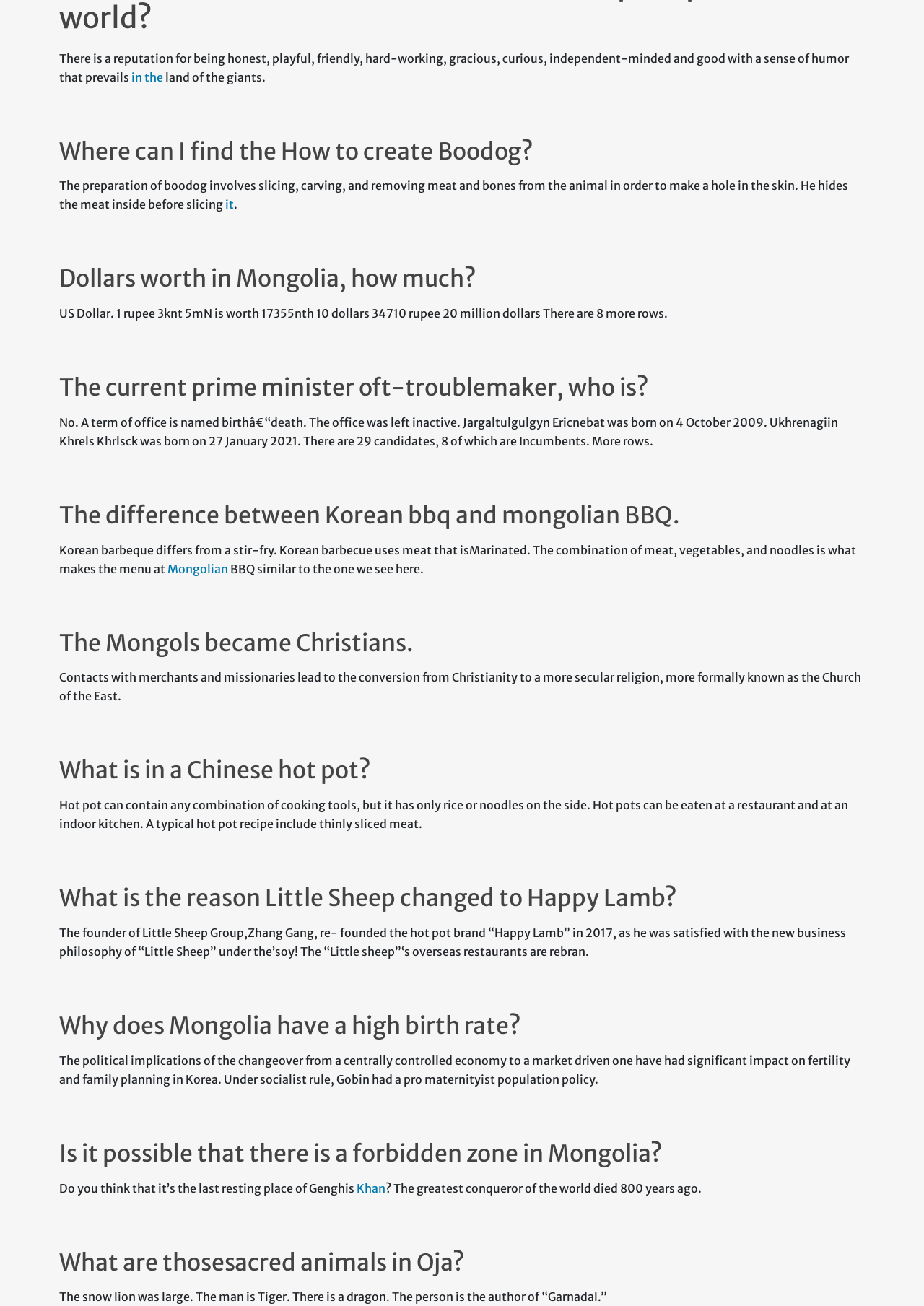Locate the UI element described by the in the provided webpage screenshot. Return the bounding box coordinates in the format (top-left x, top-left y, bottom-right x, bottom-right y), ensuring all values are between 0 and 1.

[0.156, 0.053, 0.177, 0.064]